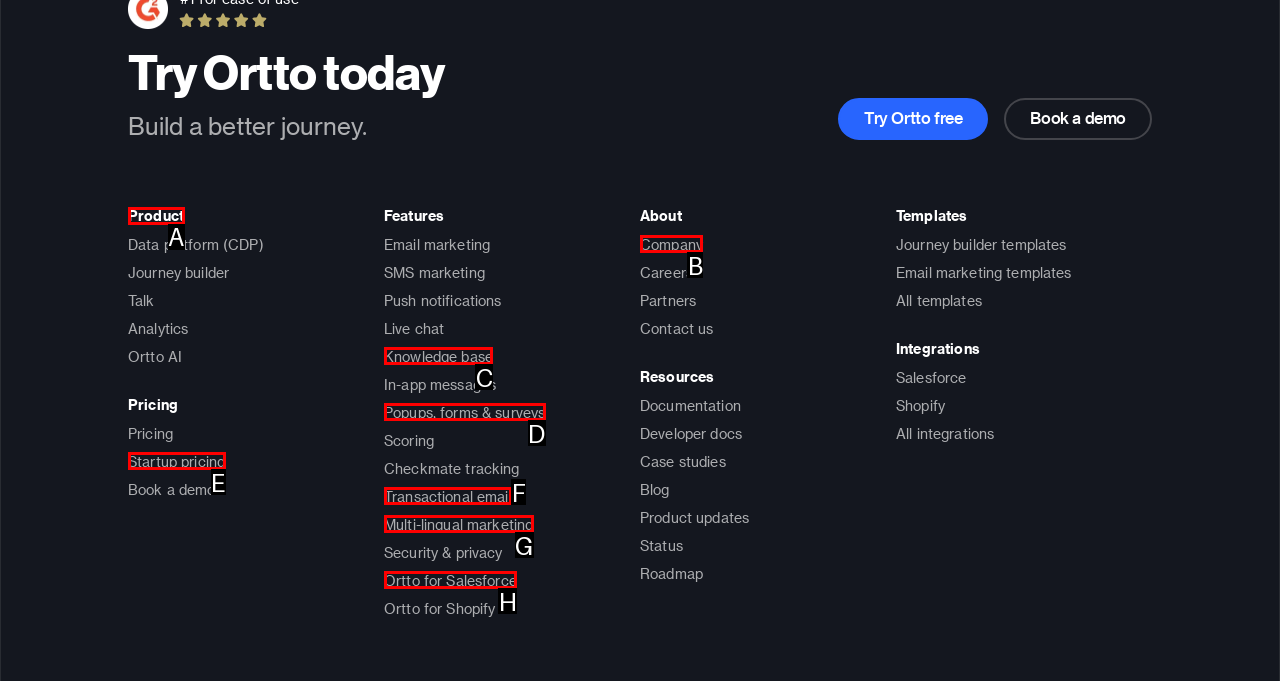Identify the correct UI element to click to achieve the task: Explore the product.
Answer with the letter of the appropriate option from the choices given.

A